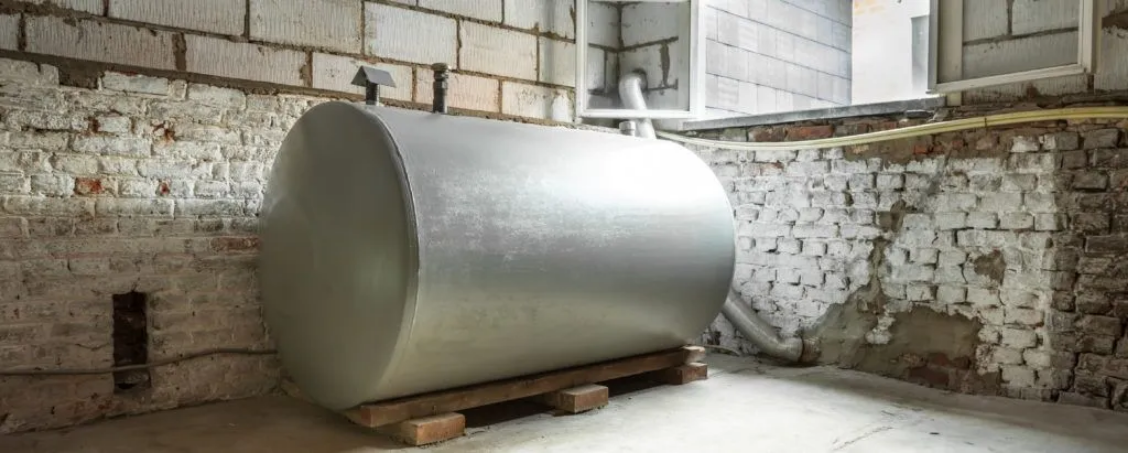What is the purpose of the space surrounding the tank?
Please give a detailed and elaborate answer to the question.

The caption describes the walls surrounding the tank as having a mix of exposed brick and unfinished, bare concrete, indicating a utilitarian space designed for equipment storage or utility services.